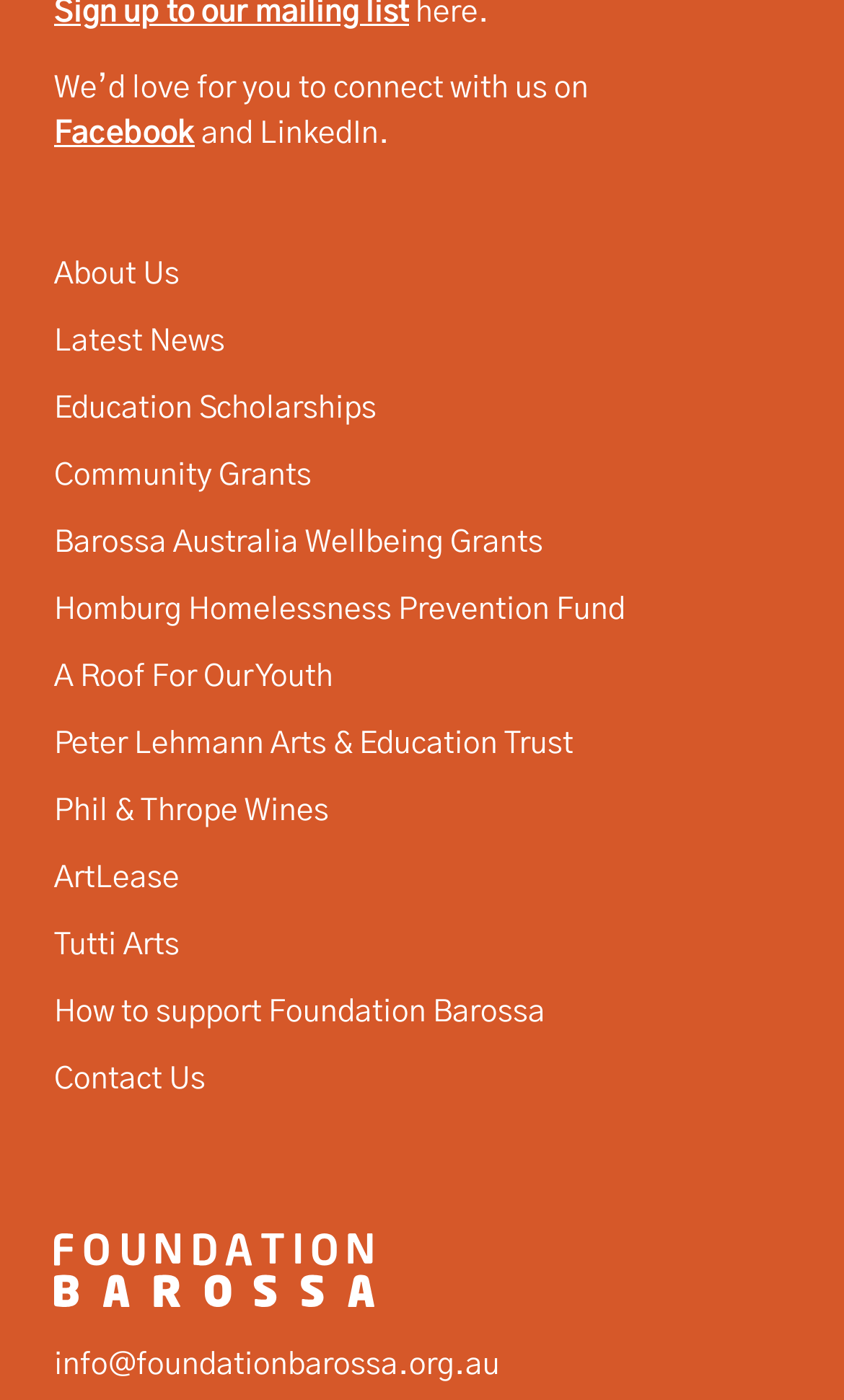Identify the bounding box coordinates of the clickable region required to complete the instruction: "Contact Us". The coordinates should be given as four float numbers within the range of 0 and 1, i.e., [left, top, right, bottom].

[0.064, 0.761, 0.244, 0.782]